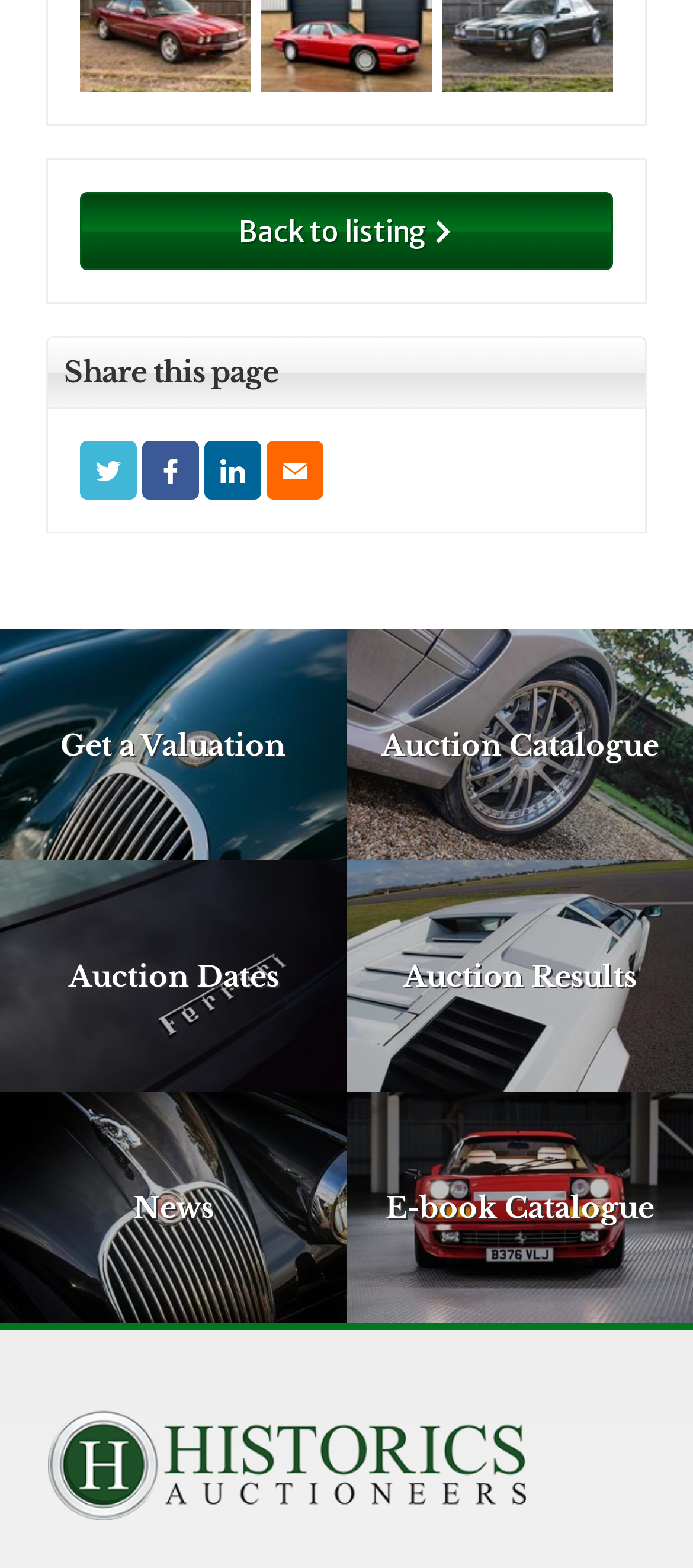Please identify the bounding box coordinates of the clickable region that I should interact with to perform the following instruction: "Check auction results". The coordinates should be expressed as four float numbers between 0 and 1, i.e., [left, top, right, bottom].

[0.5, 0.549, 1.0, 0.696]